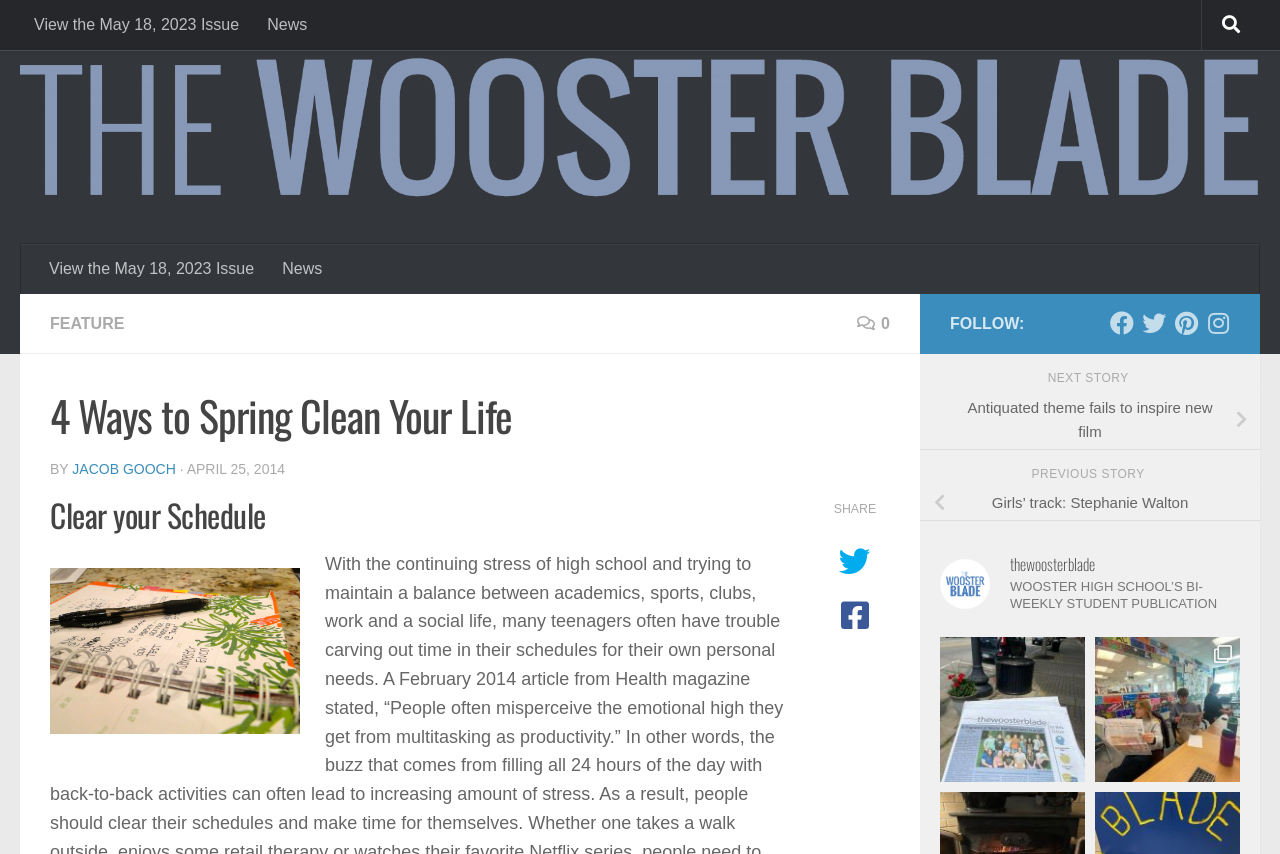Identify the bounding box coordinates for the region to click in order to carry out this instruction: "View the May 18, 2023 Issue". Provide the coordinates using four float numbers between 0 and 1, formatted as [left, top, right, bottom].

[0.016, 0.0, 0.198, 0.059]